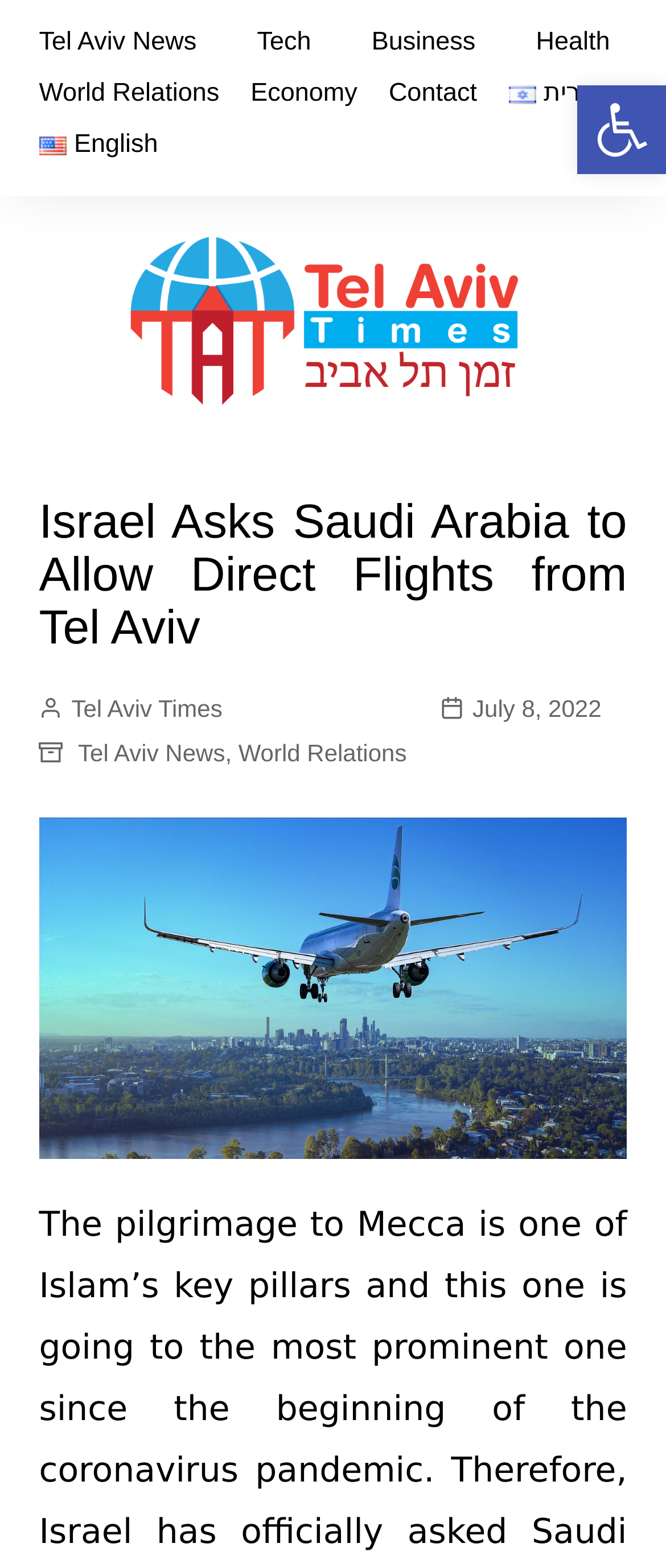How many categories are available in the top menu?
Can you offer a detailed and complete answer to this question?

By examining the top menu, I can see that there are 7 categories available, which are Tel Aviv News, Tech, Business, Health, World Relations, Economy, and Contact.